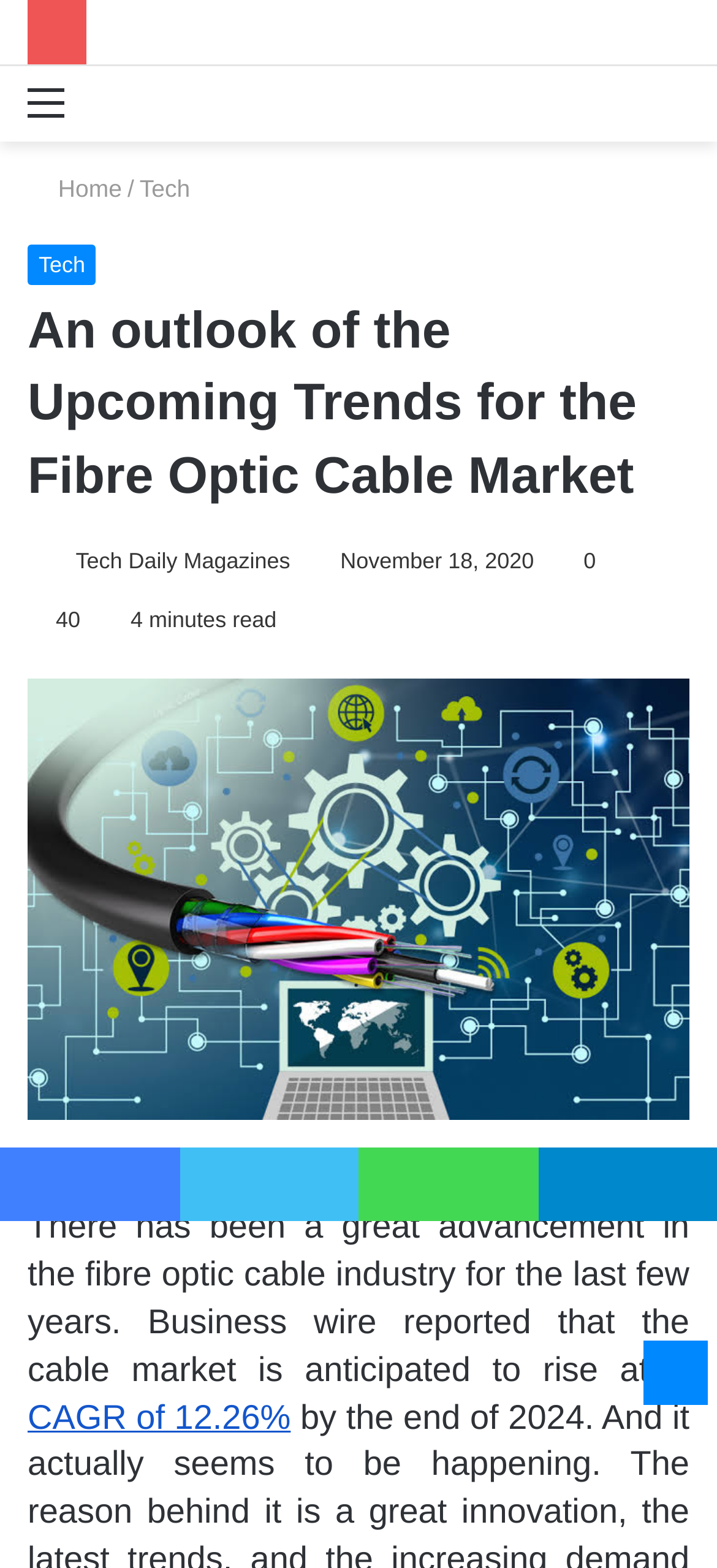What is the date of the article?
Look at the image and provide a detailed response to the question.

The date of the article is mentioned below the heading, where it says 'November 18, 2020'.